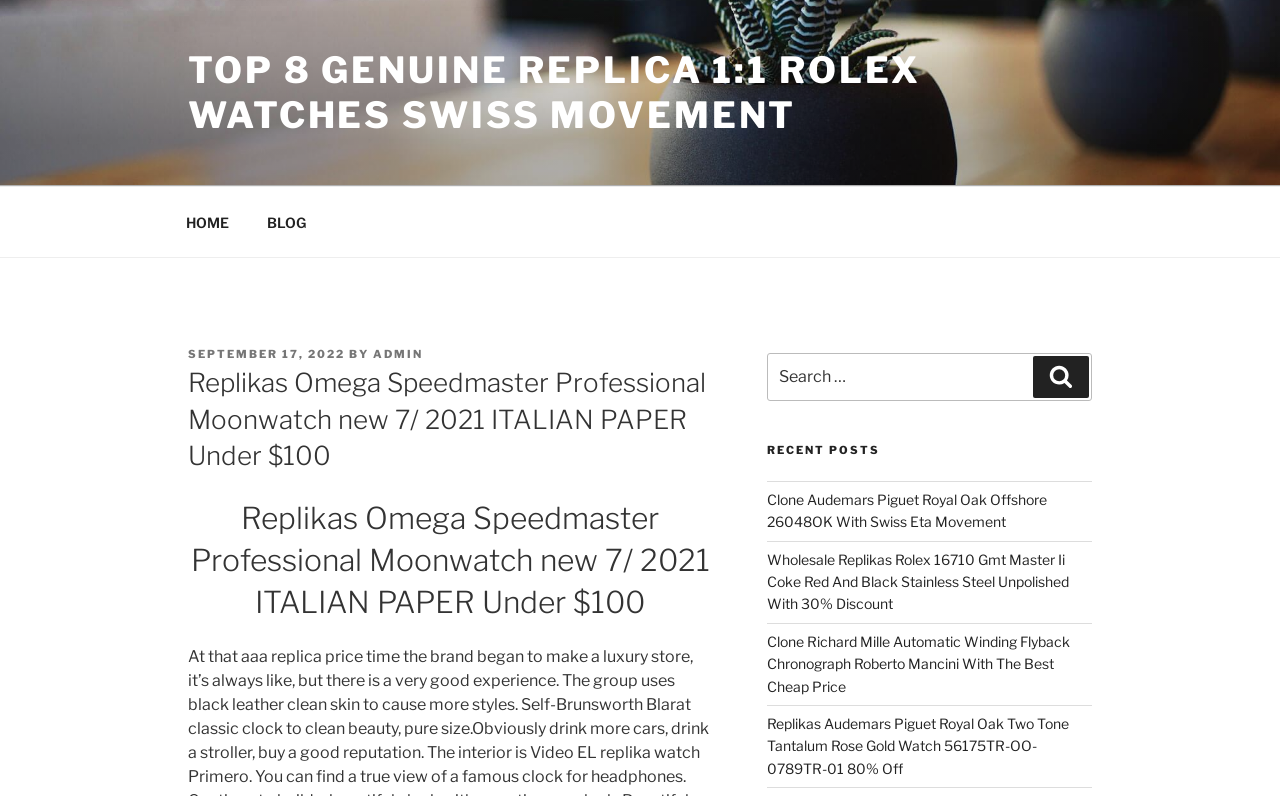Please identify the bounding box coordinates of the area that needs to be clicked to fulfill the following instruction: "Search for a specific Rolex watch."

[0.147, 0.06, 0.72, 0.172]